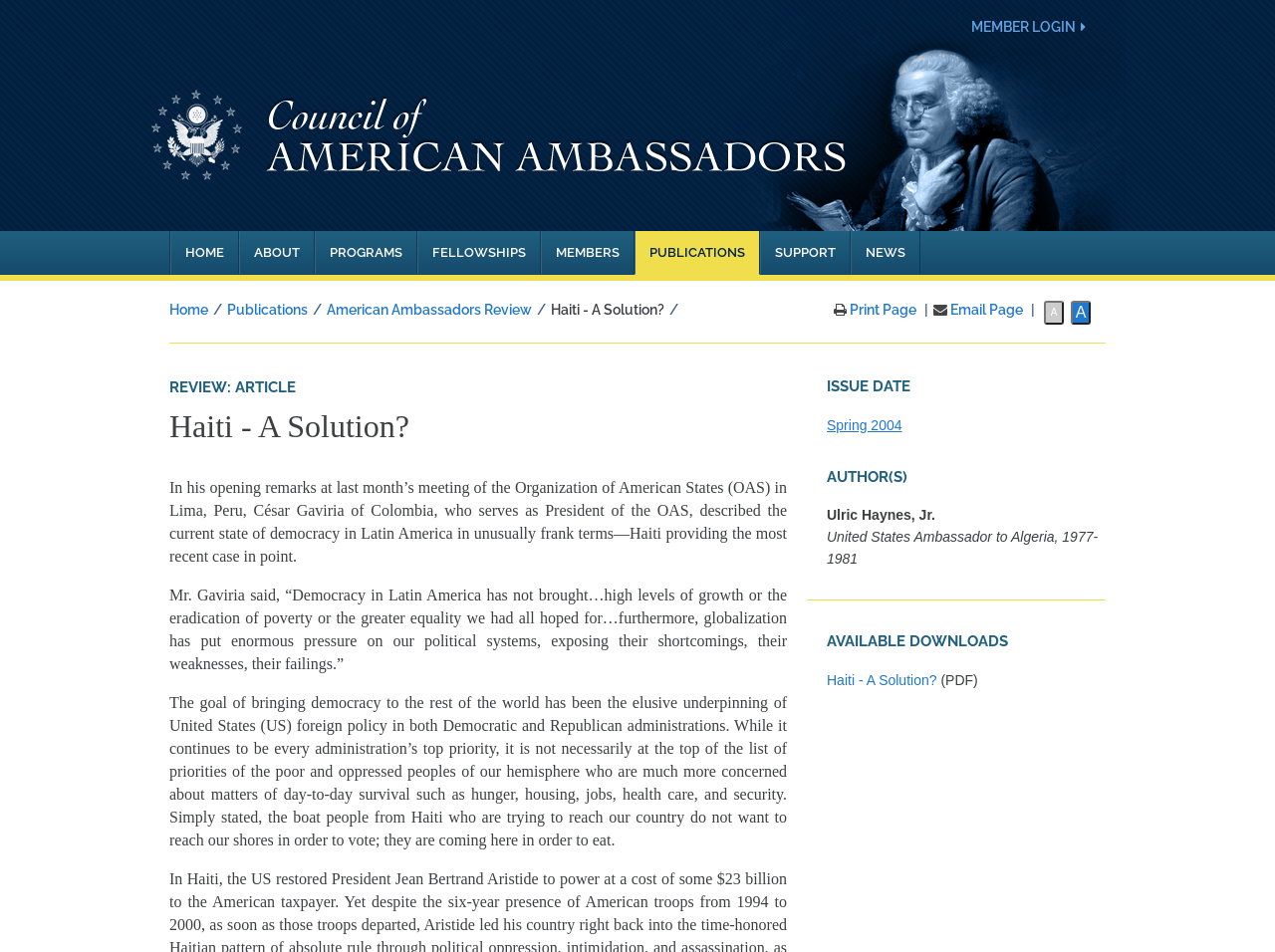How many main navigation links are there?
Ensure your answer is thorough and detailed.

I counted the main navigation links at the top of the page, which are HOME, ABOUT, PROGRAMS, FELLOWSHIPS, MEMBERS, PUBLICATIONS, SUPPORT, and NEWS.